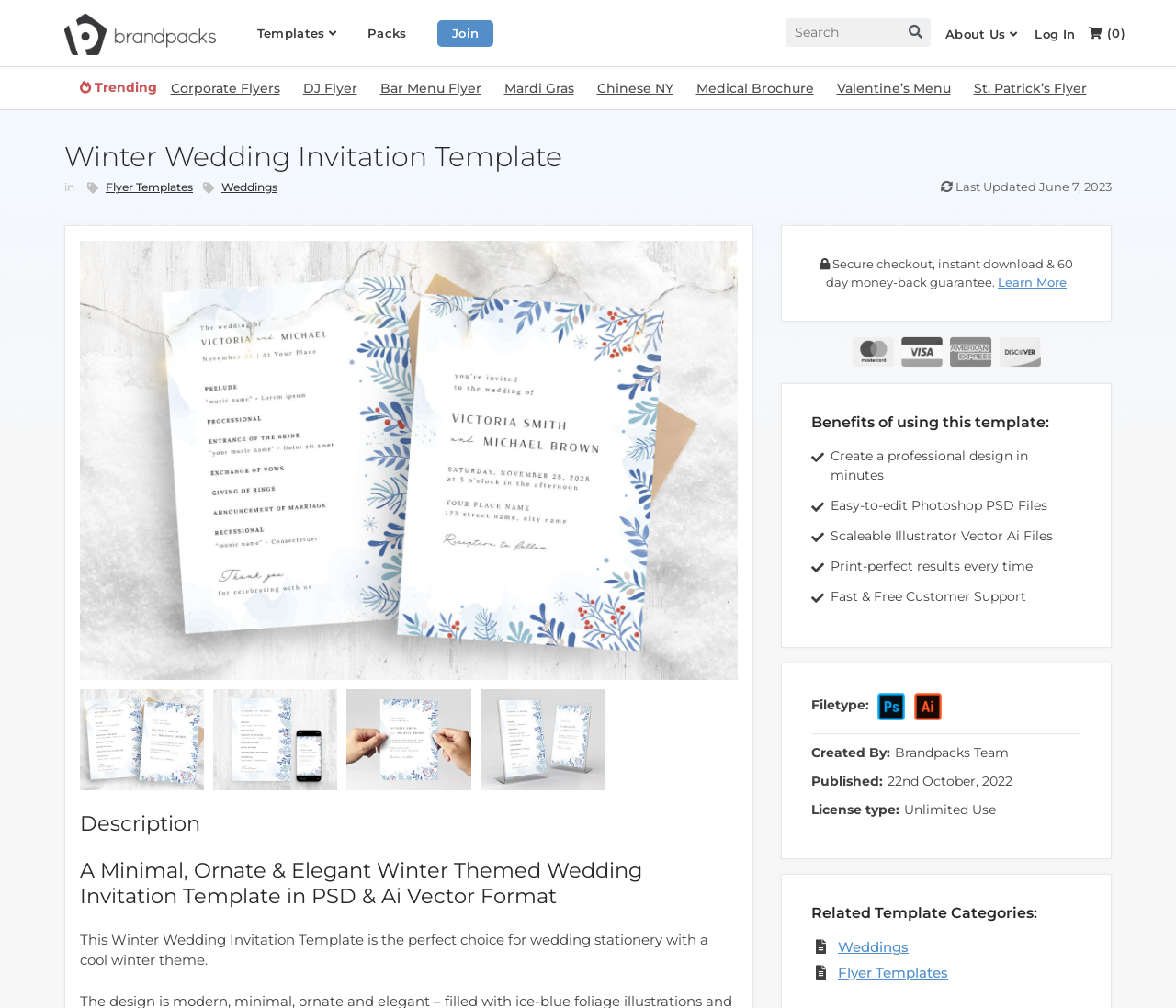Respond with a single word or phrase:
What is the guarantee offered?

60 day money-back